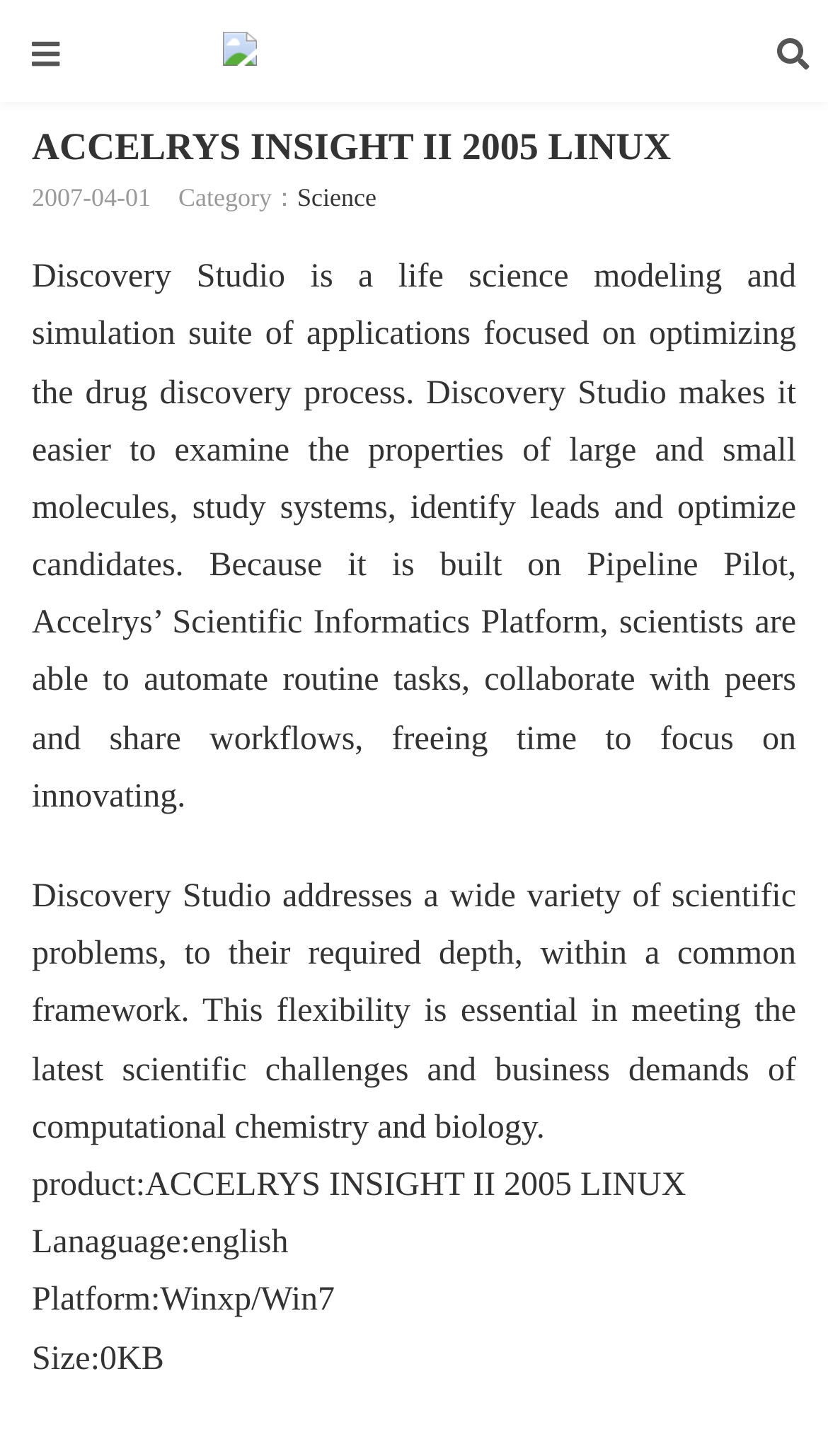Determine the bounding box coordinates for the UI element described. Format the coordinates as (top-left x, top-left y, bottom-right x, bottom-right y) and ensure all values are between 0 and 1. Element description: ACCELRYS INSIGHT II 2005 LINUX

[0.038, 0.086, 0.811, 0.115]